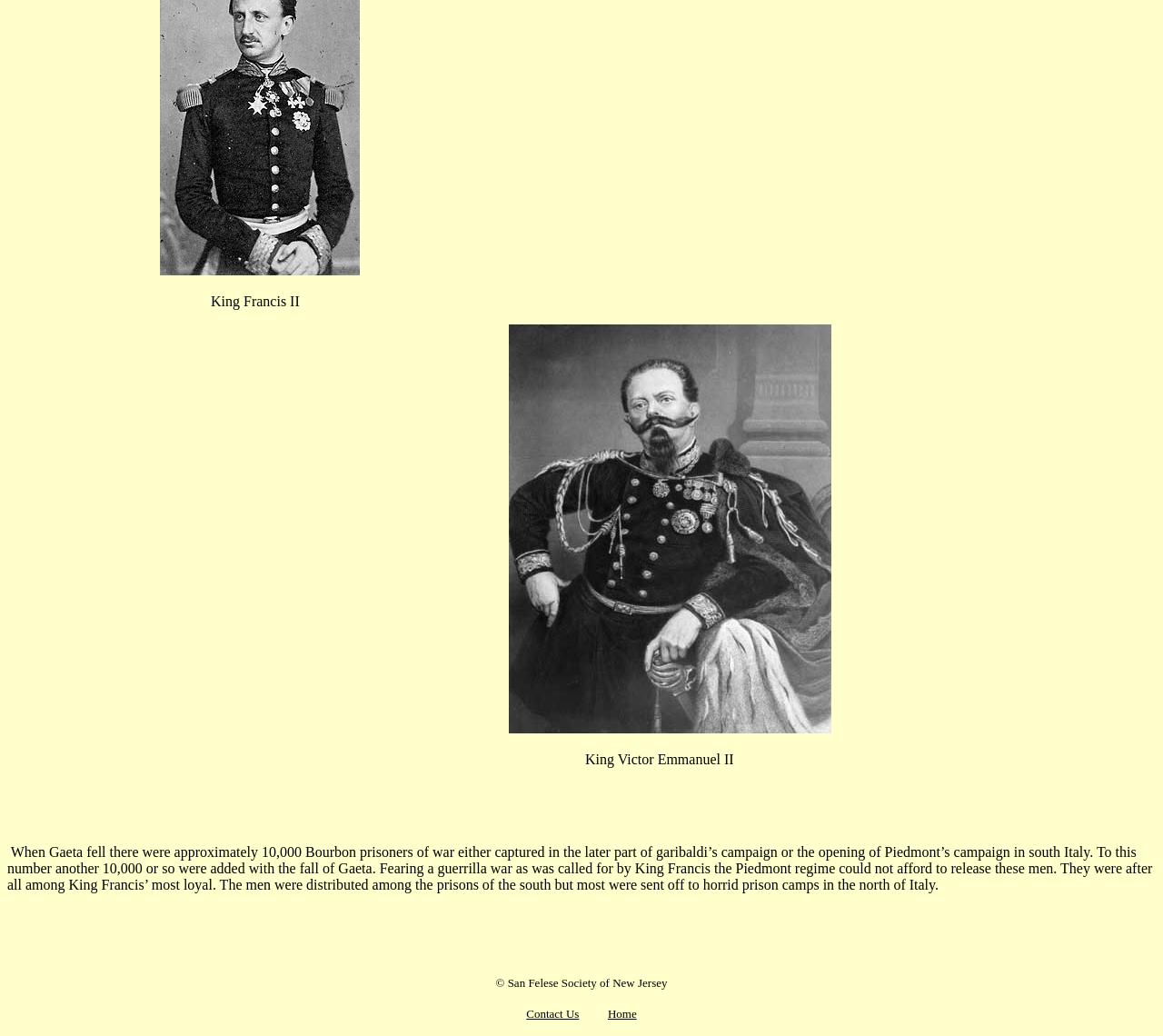Carefully examine the image and provide an in-depth answer to the question: What is the name of the society at the bottom of the page?

The static text element at the bottom of the page mentions the name 'San Felese Society of New Jersey', which suggests that it is the name of the society.